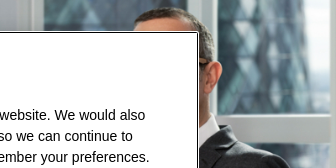What type of firm is Latham & Watkins?
Please provide a single word or phrase as your answer based on the screenshot.

International law firm